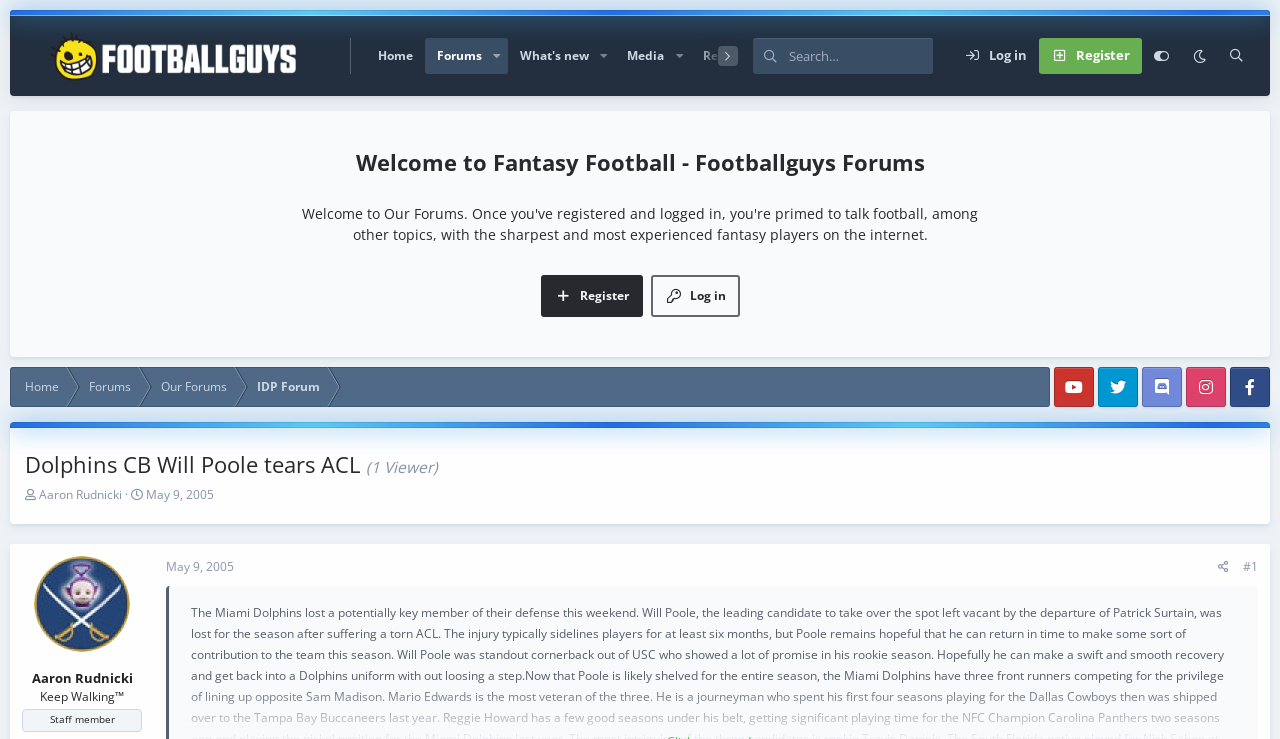Find the bounding box coordinates for the element that must be clicked to complete the instruction: "Search for a topic". The coordinates should be four float numbers between 0 and 1, indicated as [left, top, right, bottom].

[0.616, 0.051, 0.729, 0.1]